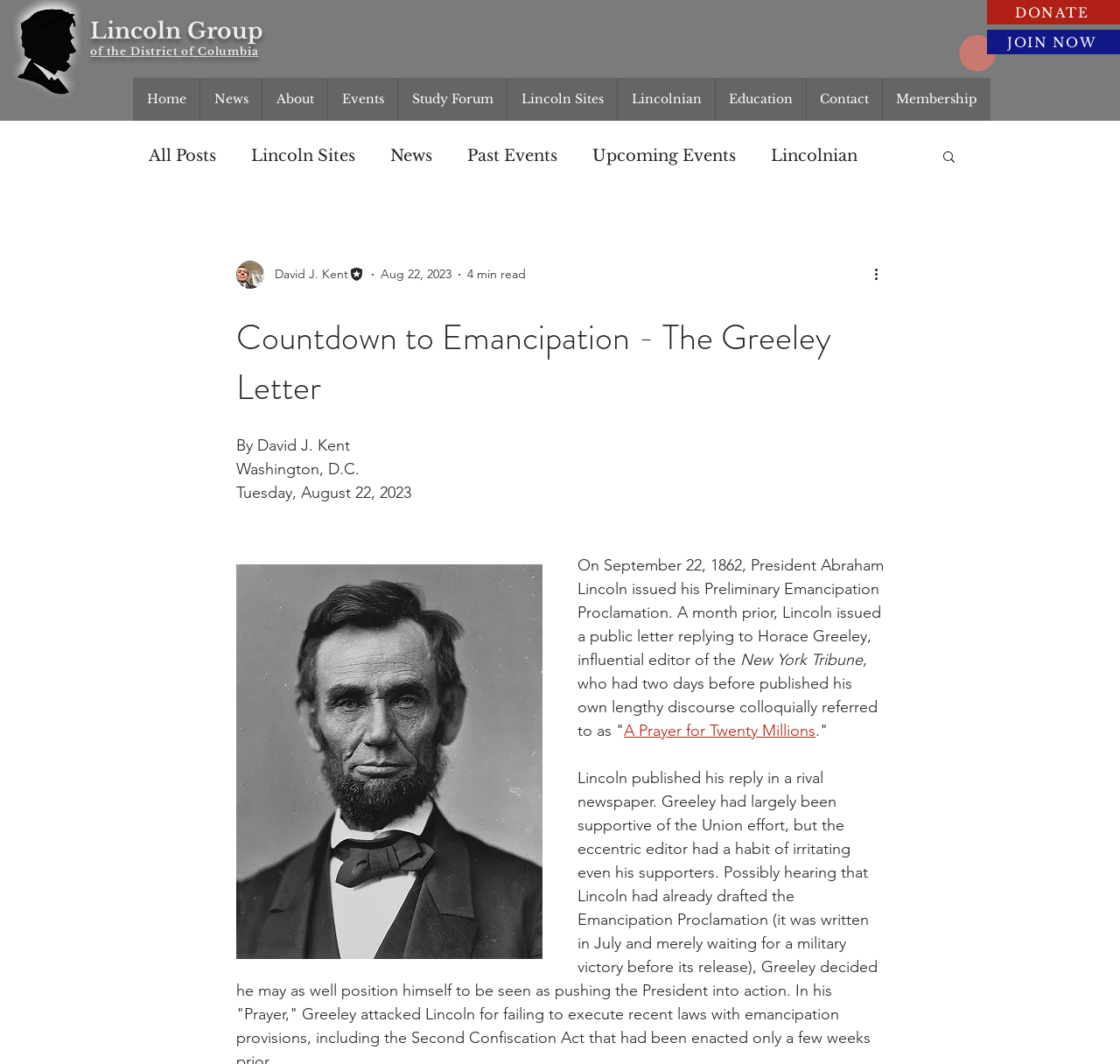Find the bounding box coordinates of the element you need to click on to perform this action: 'Click the 'Search' button'. The coordinates should be represented by four float values between 0 and 1, in the format [left, top, right, bottom].

[0.84, 0.139, 0.855, 0.157]